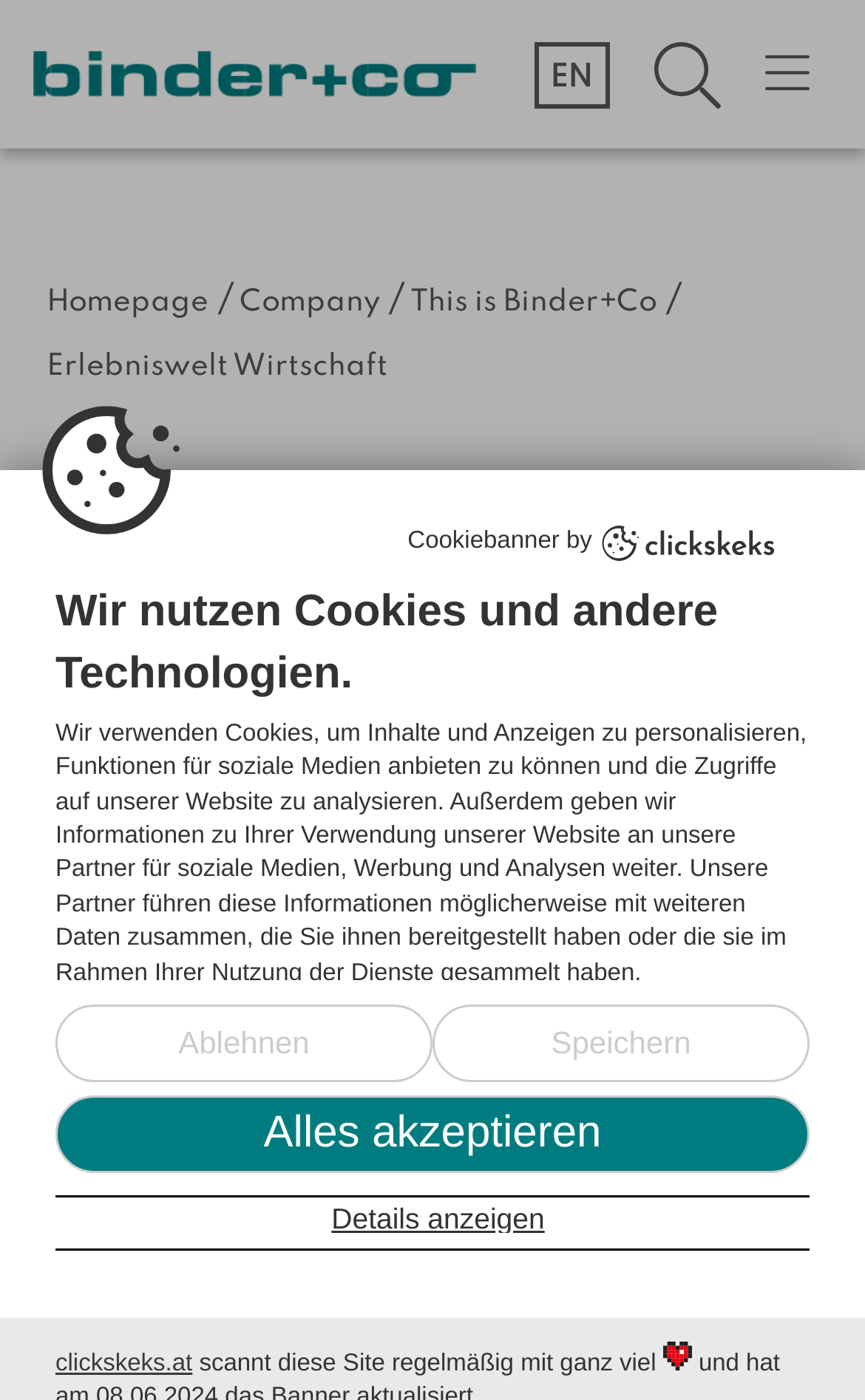What is the purpose of the 'Search' menu item?
Refer to the image and give a detailed answer to the question.

The 'Search' menu item is a part of the meta navigation menu, and it is likely that it allows users to search for content on the website.